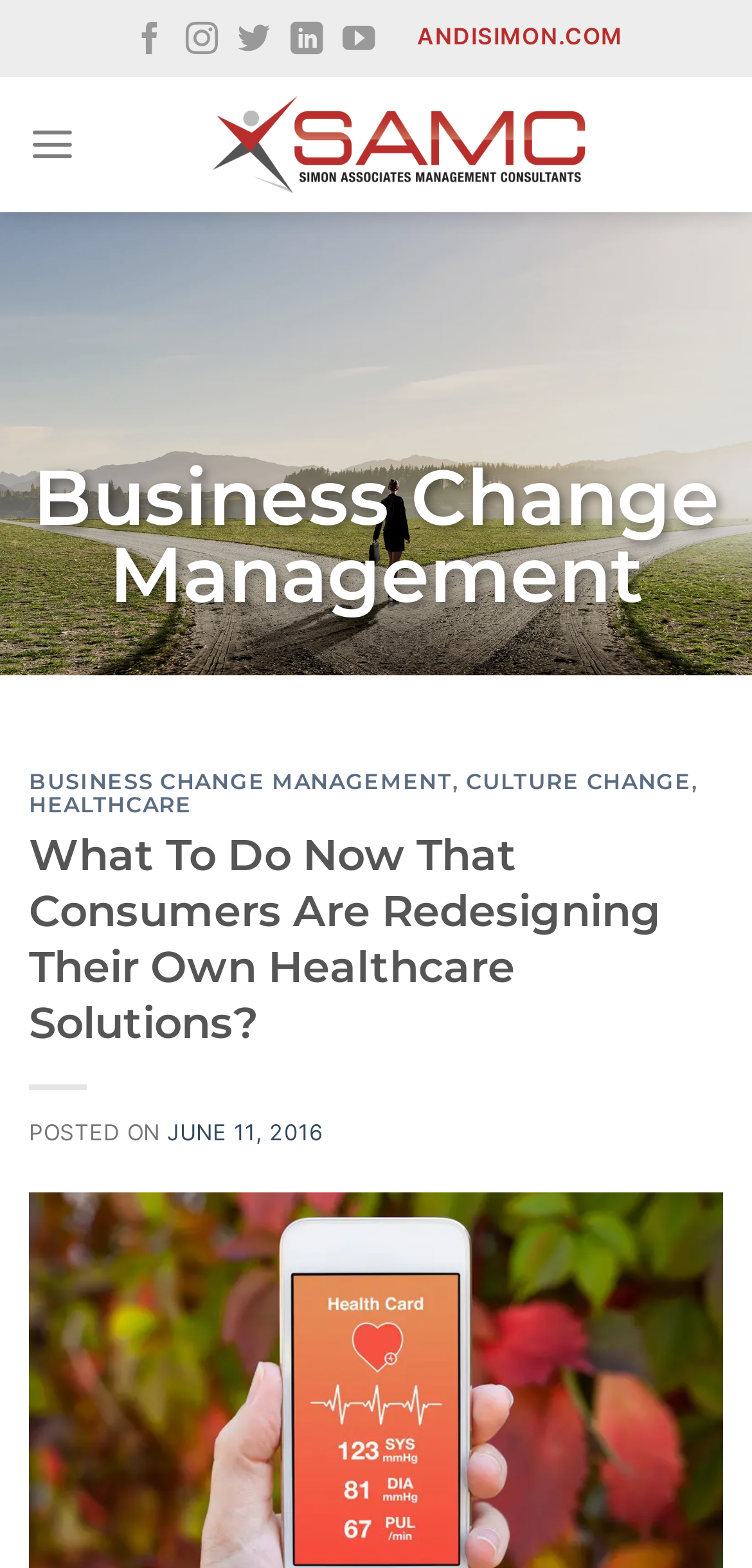Pinpoint the bounding box coordinates of the element you need to click to execute the following instruction: "Check the post date". The bounding box should be represented by four float numbers between 0 and 1, in the format [left, top, right, bottom].

[0.222, 0.713, 0.43, 0.73]